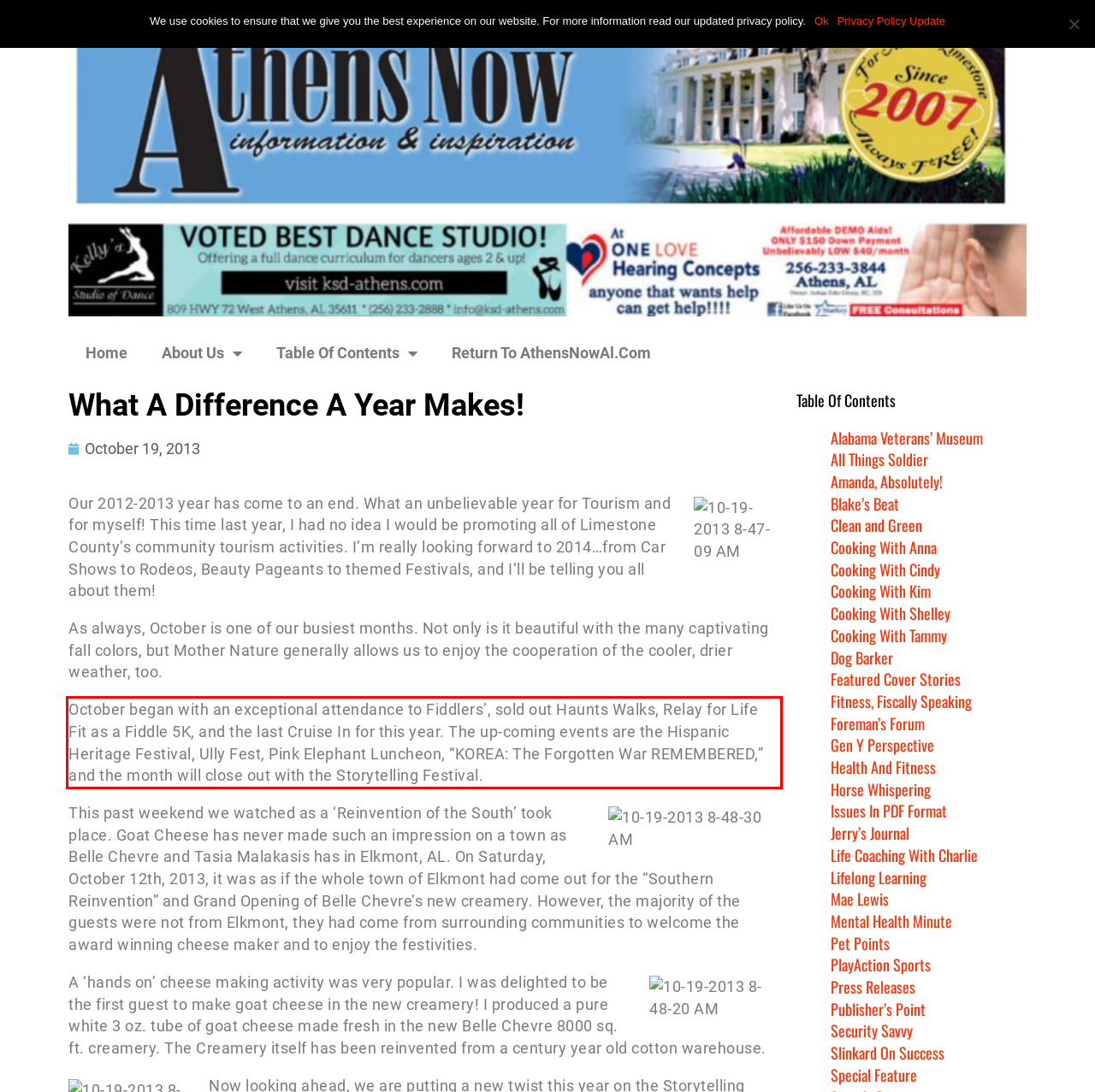From the provided screenshot, extract the text content that is enclosed within the red bounding box.

October began with an exceptional attendance to Fiddlers’, sold out Haunts Walks, Relay for Life Fit as a Fiddle 5K, and the last Cruise In for this year. The up-coming events are the Hispanic Heritage Festival, Ully Fest, Pink Elephant Luncheon, “KOREA: The Forgotten War REMEMBERED,” and the month will close out with the Storytelling Festival.